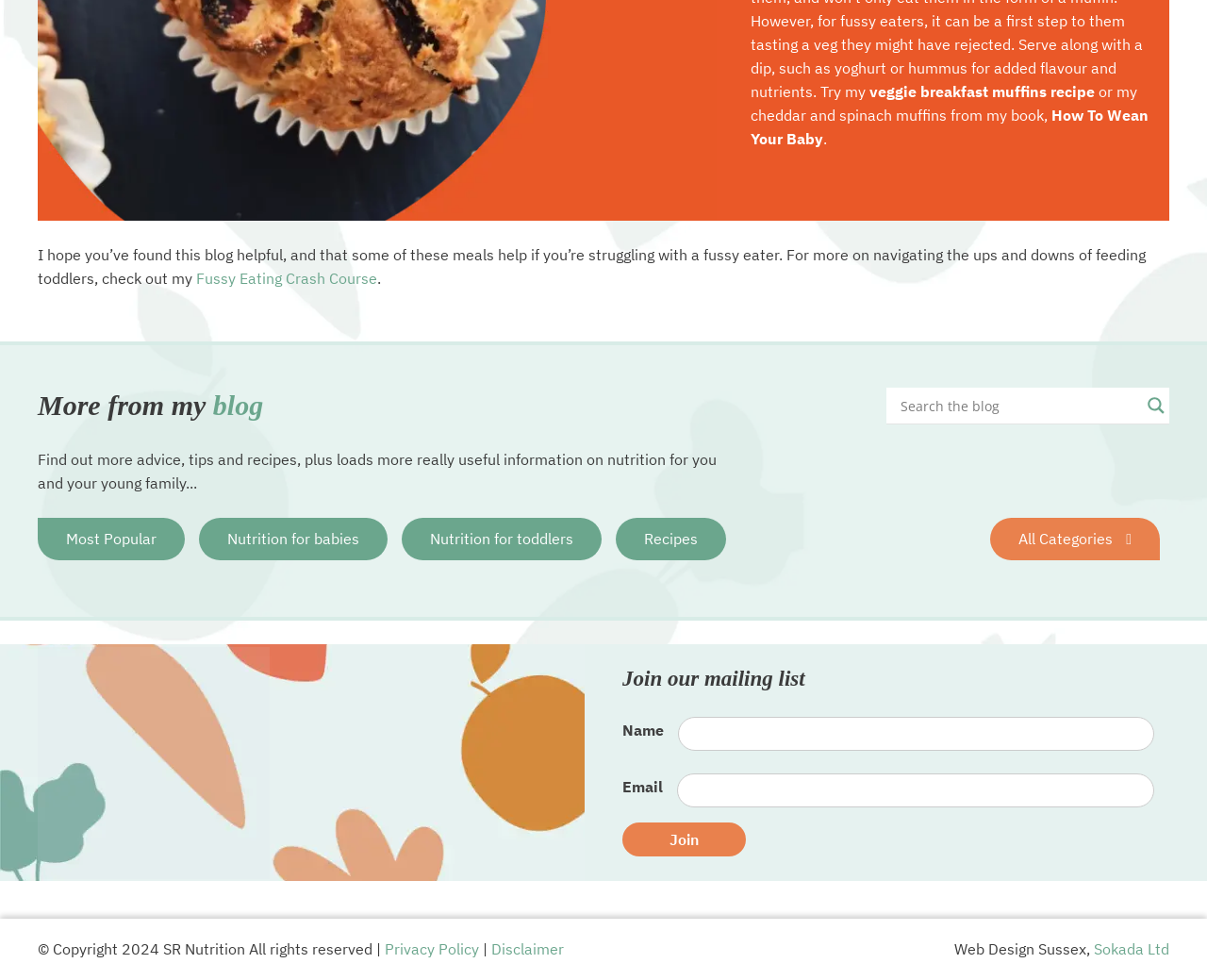What is the action performed by the button 'Join'?
Provide an in-depth and detailed explanation in response to the question.

The action performed by the button 'Join' is to join the mailing list, which is indicated by the button being part of a form with input fields for 'Name' and 'Email', suggesting that users can enter their information to join the mailing list.